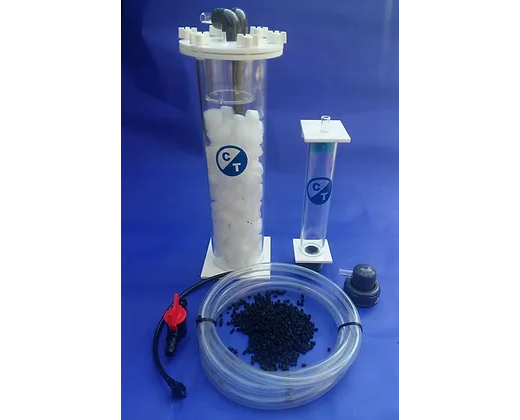Give a detailed account of the visual content in the image.

This image showcases a comprehensive aquarium filtration system, specifically the O1502 model from Cleartides. Prominently displayed are two clear cylindrical reactors: the larger one filled with white filtration media, designed for effective mechanical and biological filtration, and a smaller reactor situated beside it, likely for additional filtration purposes. 

Accompanying these reactors are essential installation components, including a bundle of flexible tubing, a fitted control valve, and a black granular substance, possibly activated carbon, used for chemical filtration. The neat arrangement emphasizes the practicality and efficiency of the system, suitable for both hobbyists and professionals in aquatic environments. The bright blue background enhances the visibility of each component, making it a clear and informative display for prospective buyers interested in maintaining a healthy aquarium ecosystem.